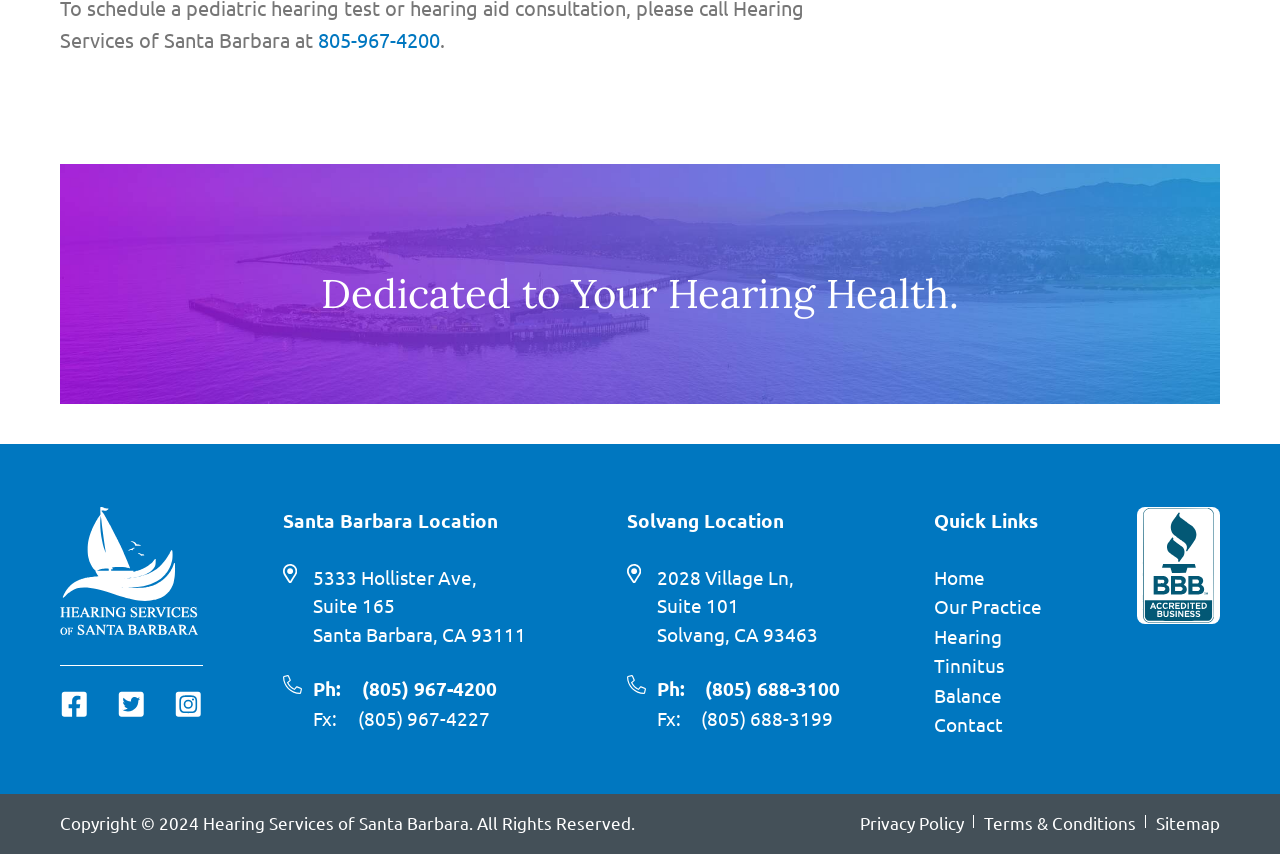Extract the bounding box coordinates for the described element: "Terms & Conditions". The coordinates should be represented as four float numbers between 0 and 1: [left, top, right, bottom].

[0.769, 0.95, 0.888, 0.981]